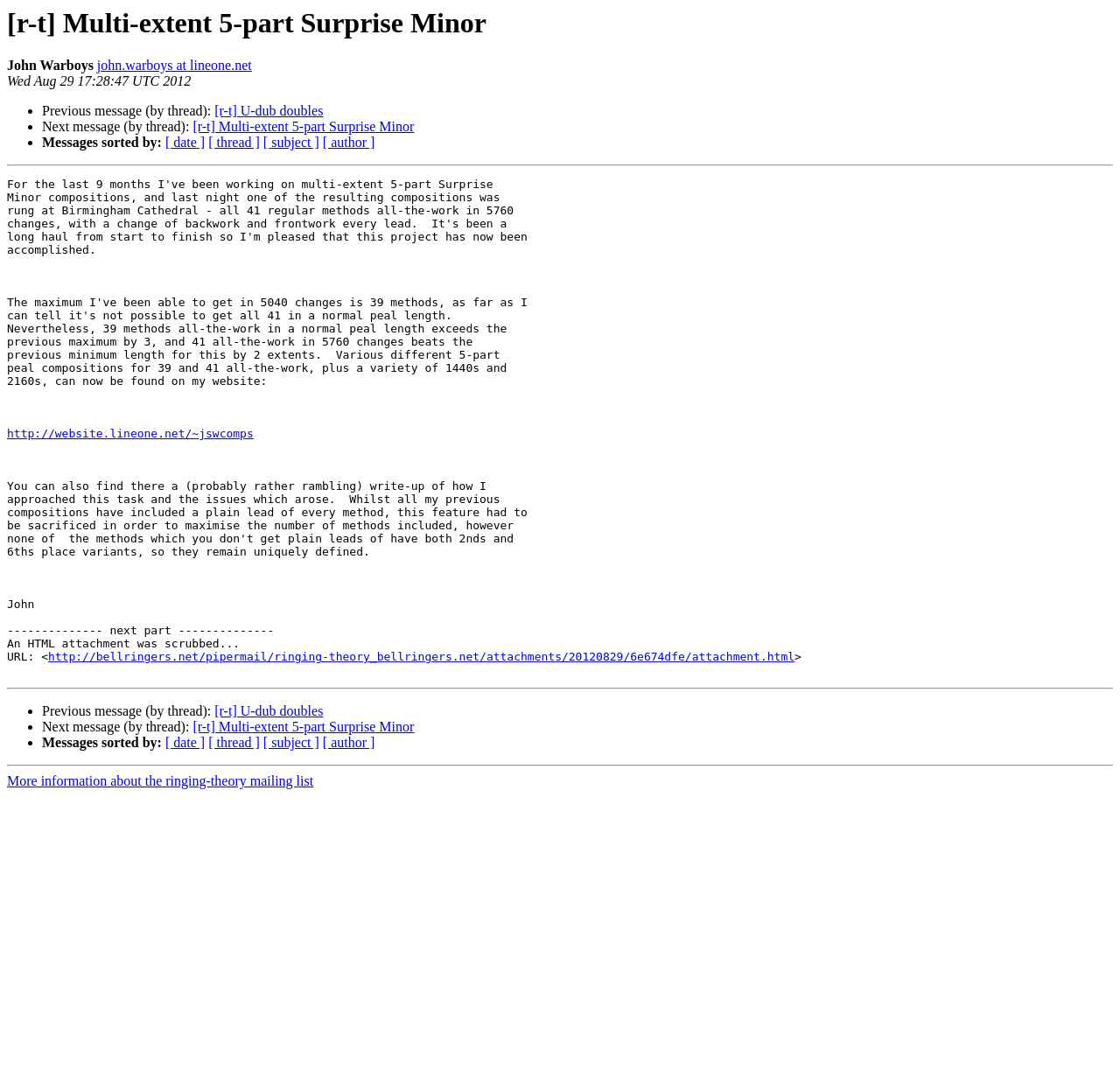Kindly determine the bounding box coordinates of the area that needs to be clicked to fulfill this instruction: "Visit the website of John Warboys".

[0.087, 0.053, 0.225, 0.067]